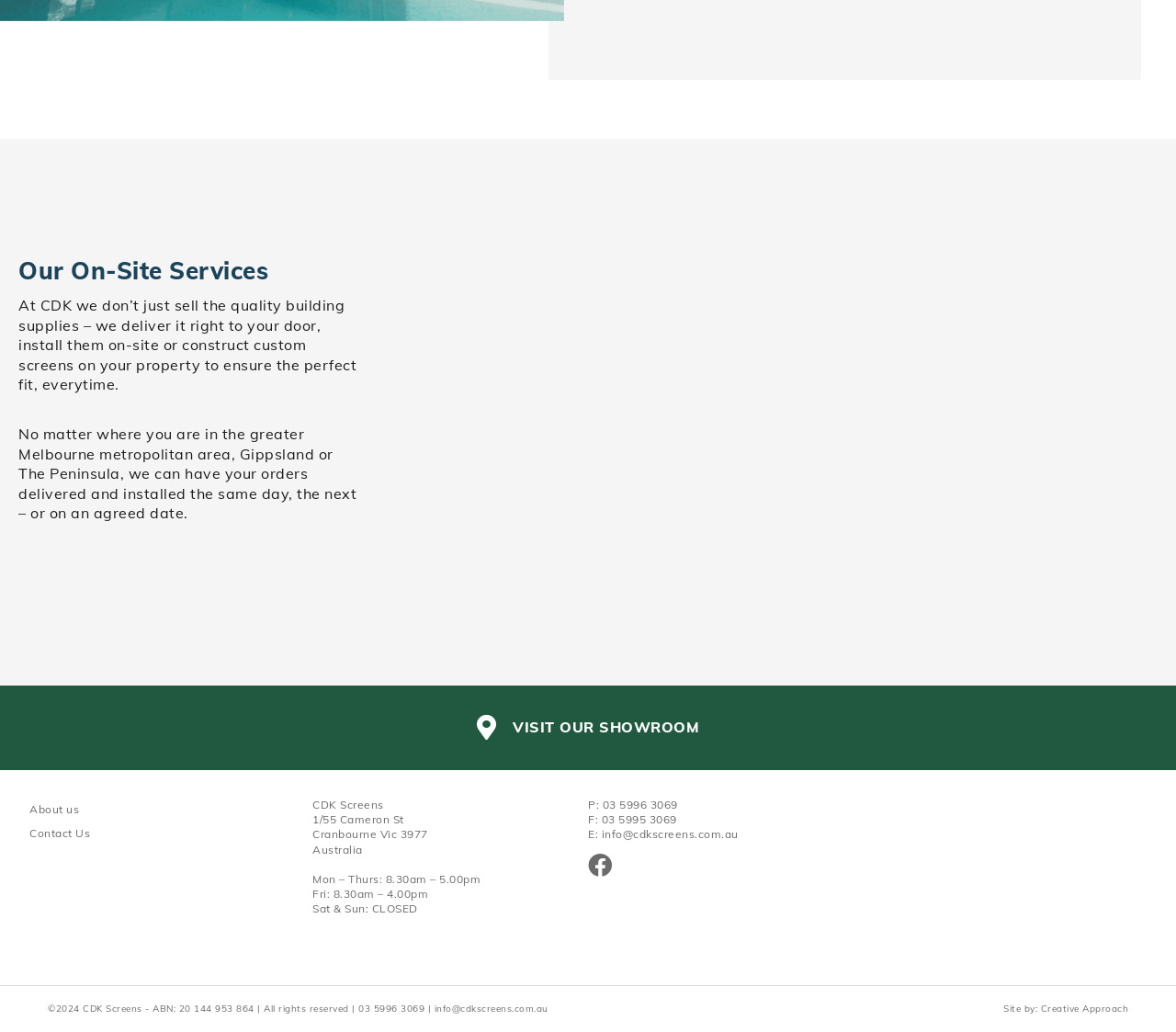Bounding box coordinates are to be given in the format (top-left x, top-left y, bottom-right x, bottom-right y). All values must be floating point numbers between 0 and 1. Provide the bounding box coordinate for the UI element described as: title="Facebook"

[0.5, 0.822, 0.521, 0.849]